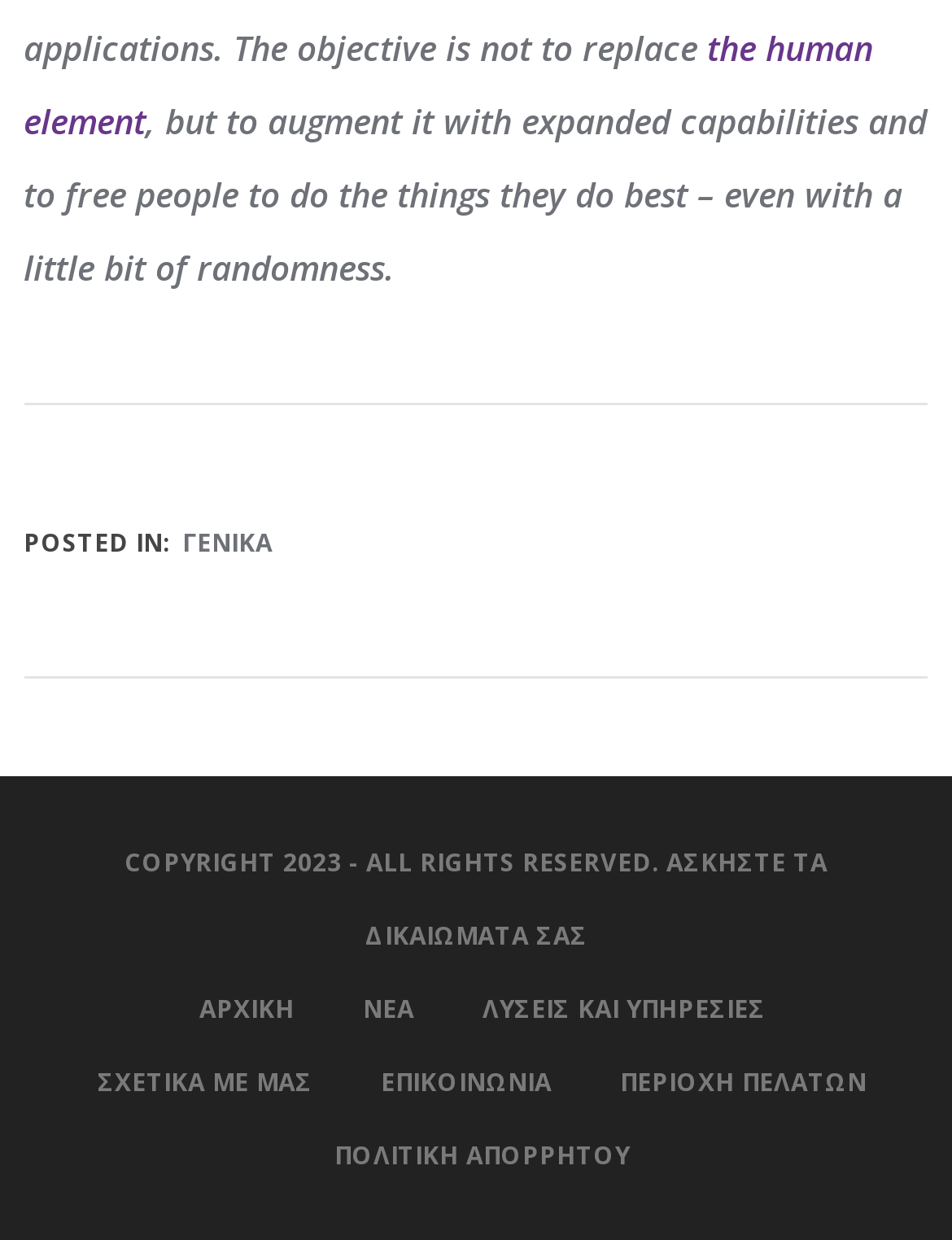Highlight the bounding box of the UI element that corresponds to this description: "October 28, 2018".

None